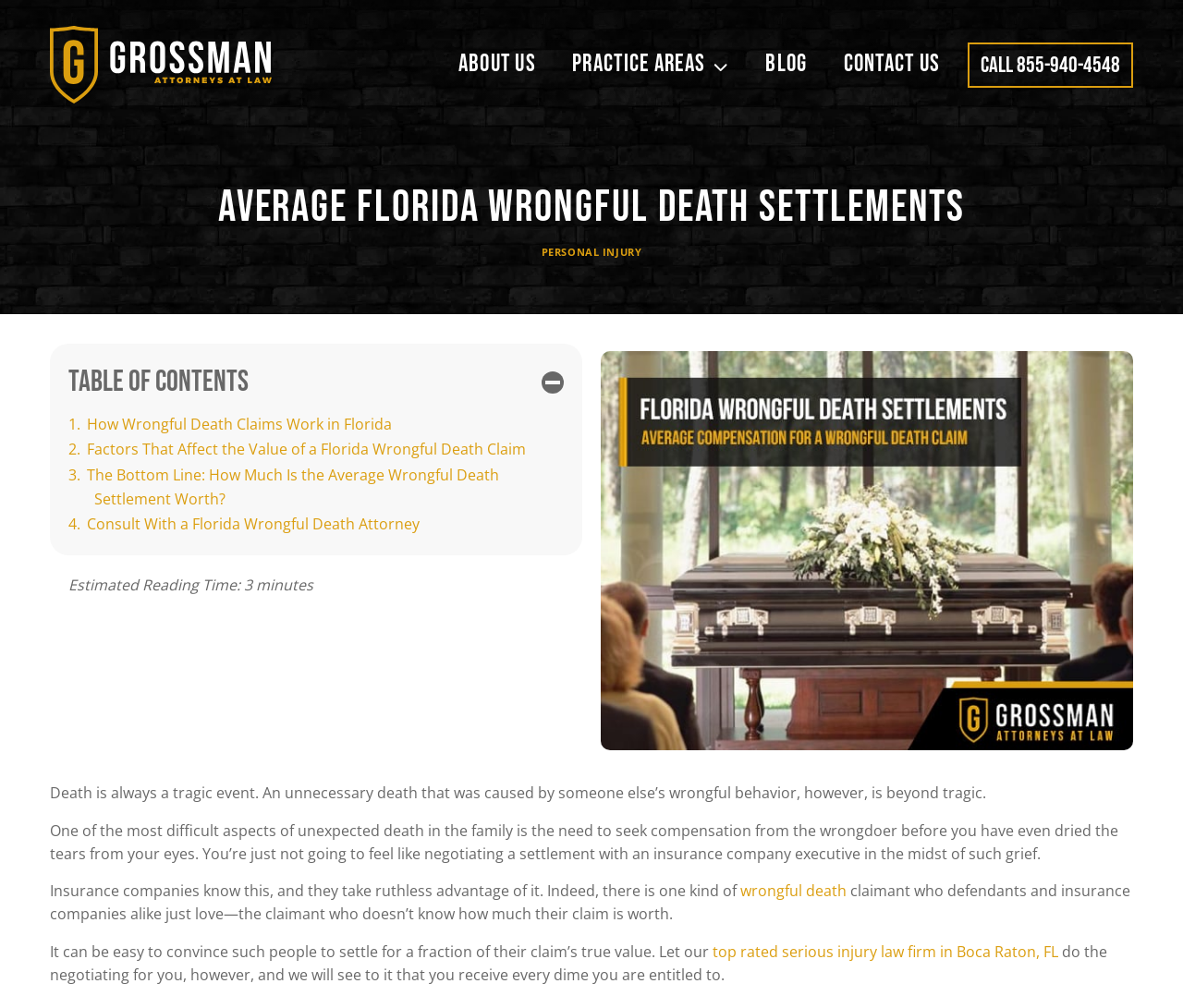What is the topic of the article?
Look at the image and provide a detailed response to the question.

I inferred the topic of the article by looking at the heading and the content of the webpage. The heading says 'Average Florida Wrongful Death Settlements', and the content discusses wrongful death claims and settlements. Therefore, the topic of the article is wrongful death settlements.